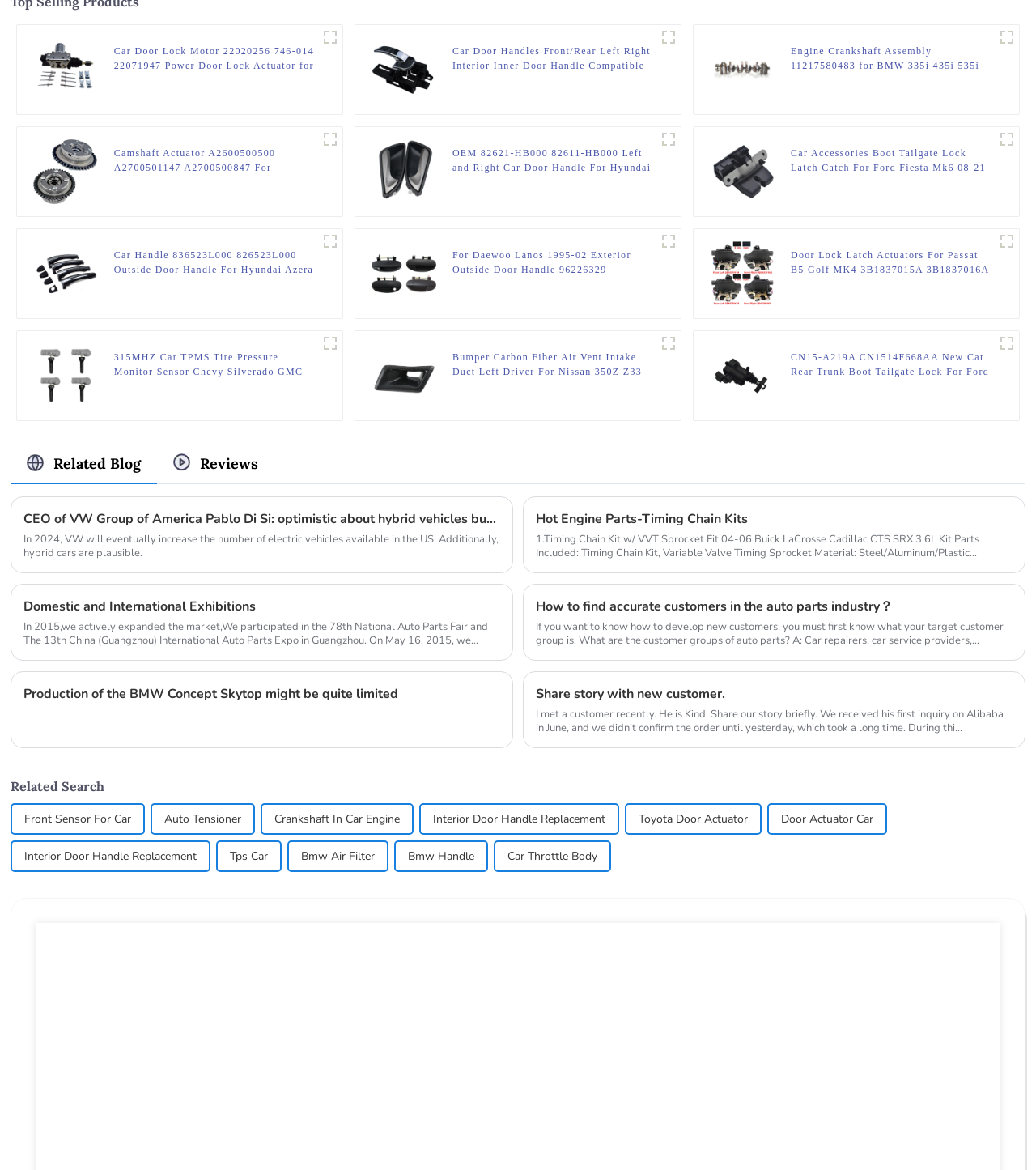Please identify the bounding box coordinates of the element's region that I should click in order to complete the following instruction: "Click the link for Camshaft Actuator A2600500500 A2700501147 A2700500847 For Mercedes-Benz". The bounding box coordinates consist of four float numbers between 0 and 1, i.e., [left, top, right, bottom].

[0.11, 0.125, 0.307, 0.149]